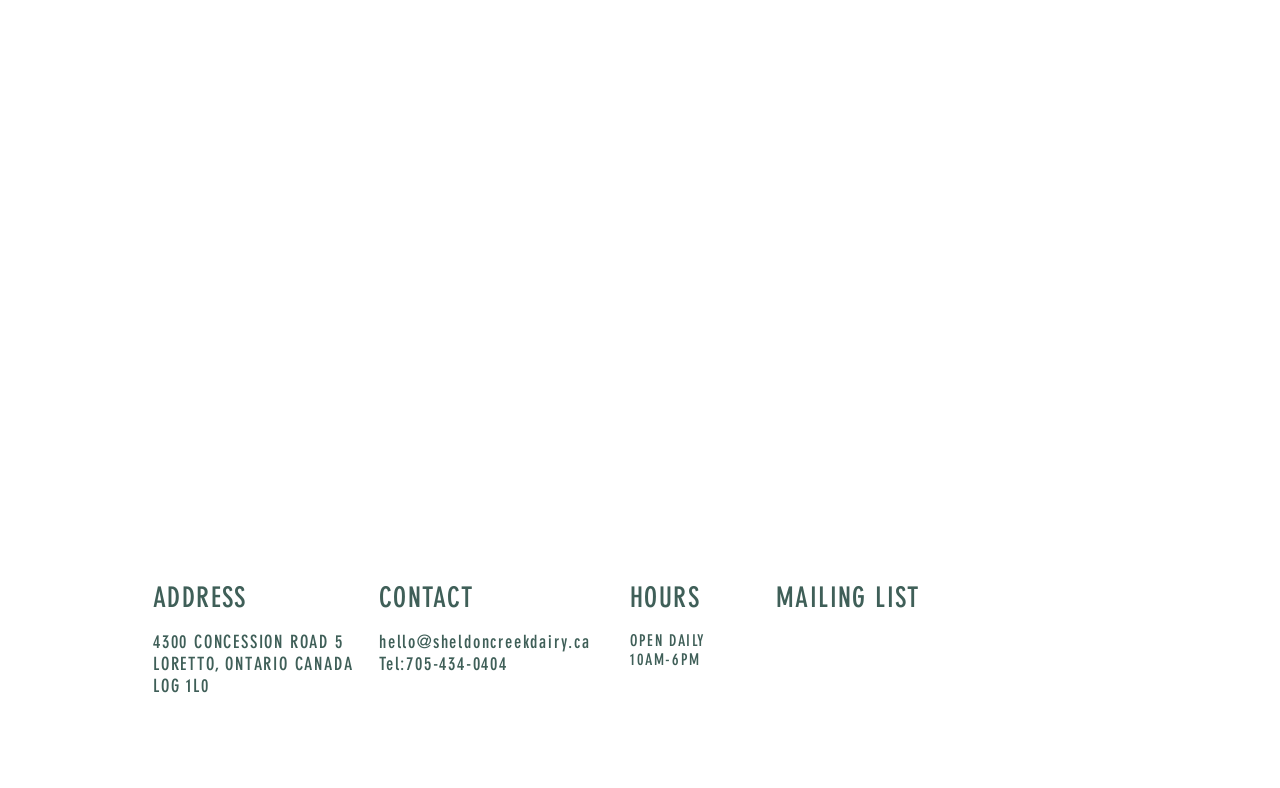Please reply to the following question using a single word or phrase: 
What is the phone number to contact Sheldon Creek Dairy?

705-434-0404